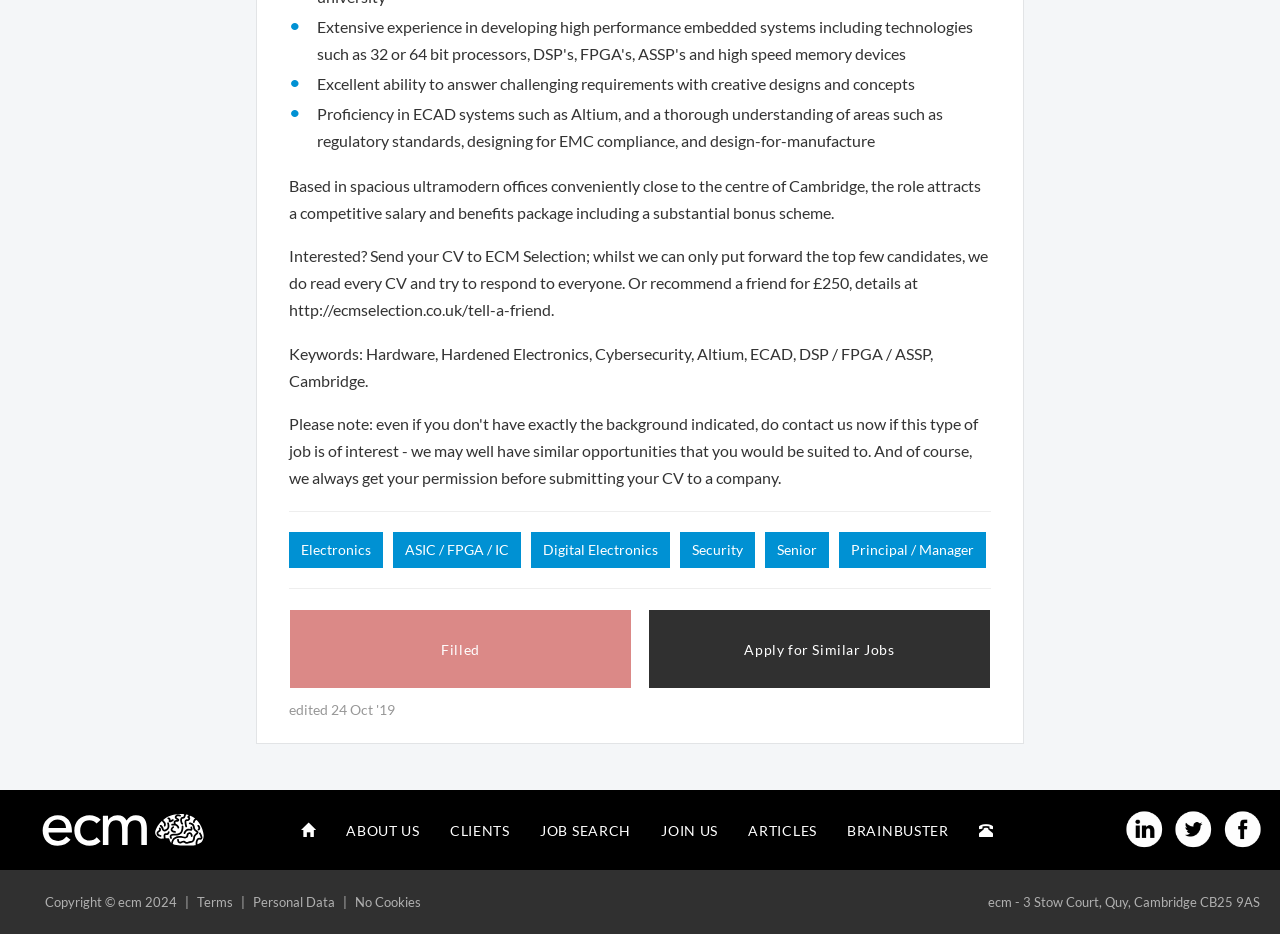Please identify the bounding box coordinates of the area I need to click to accomplish the following instruction: "Click the 'Home' link".

[0.224, 0.863, 0.259, 0.917]